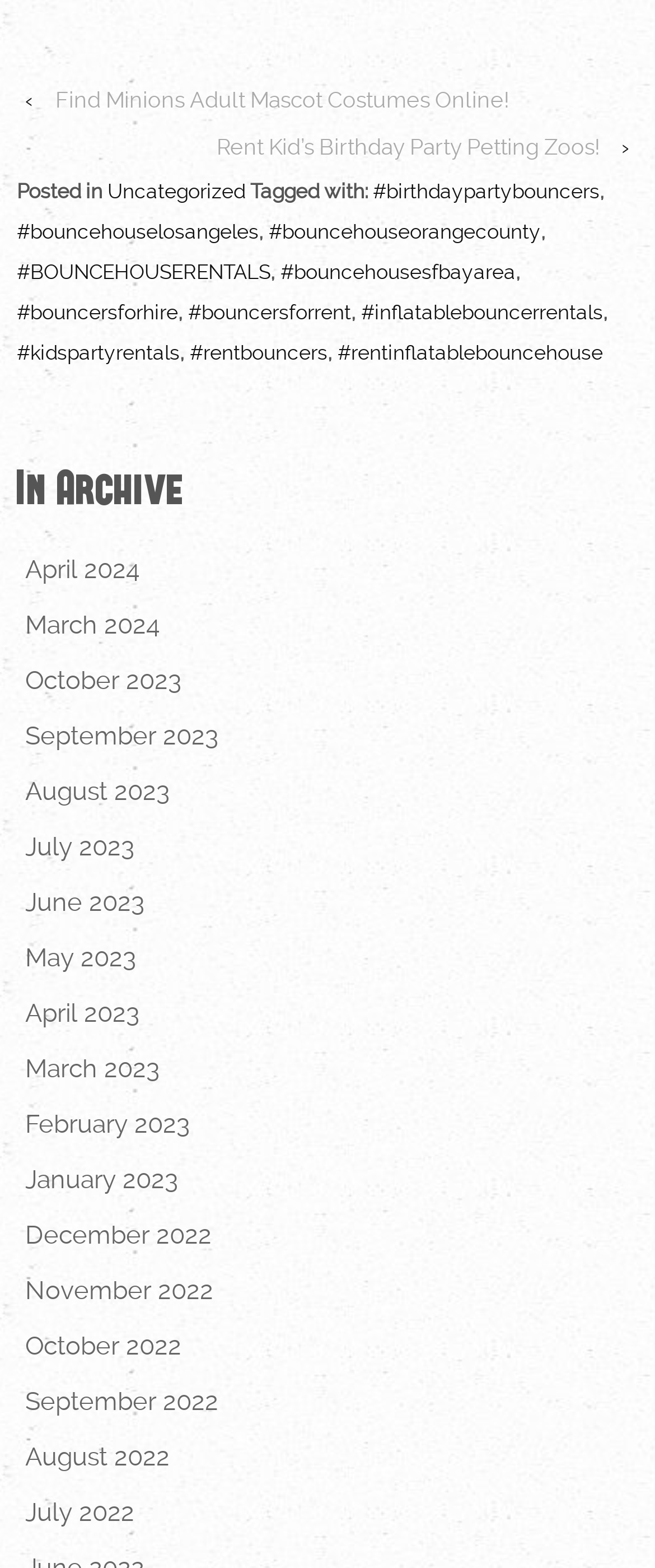How many months are listed in the archive?
Using the image, answer in one word or phrase.

15